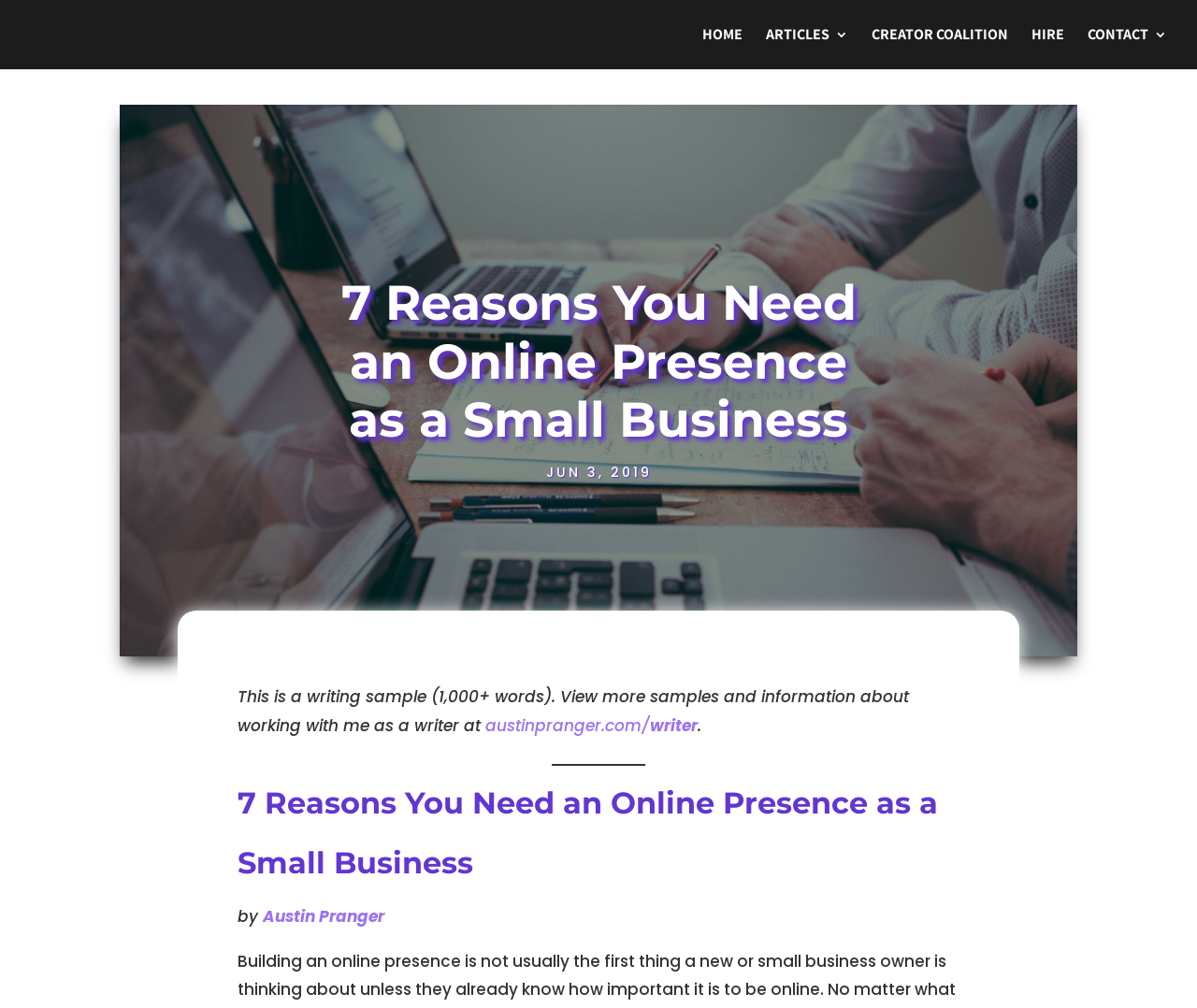Answer in one word or a short phrase: 
What is the date of the article?

JUN 3, 2019